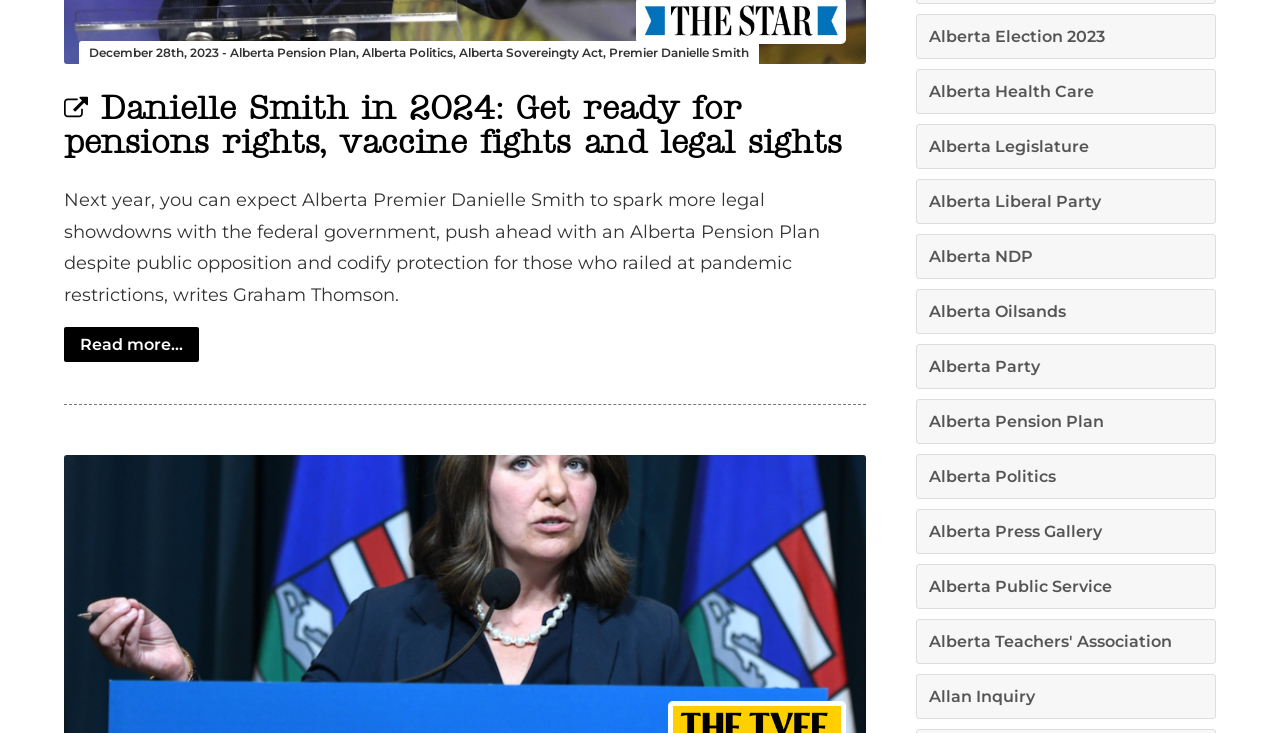Give a concise answer using one word or a phrase to the following question:
What is the topic of the webpage?

Alberta Politics